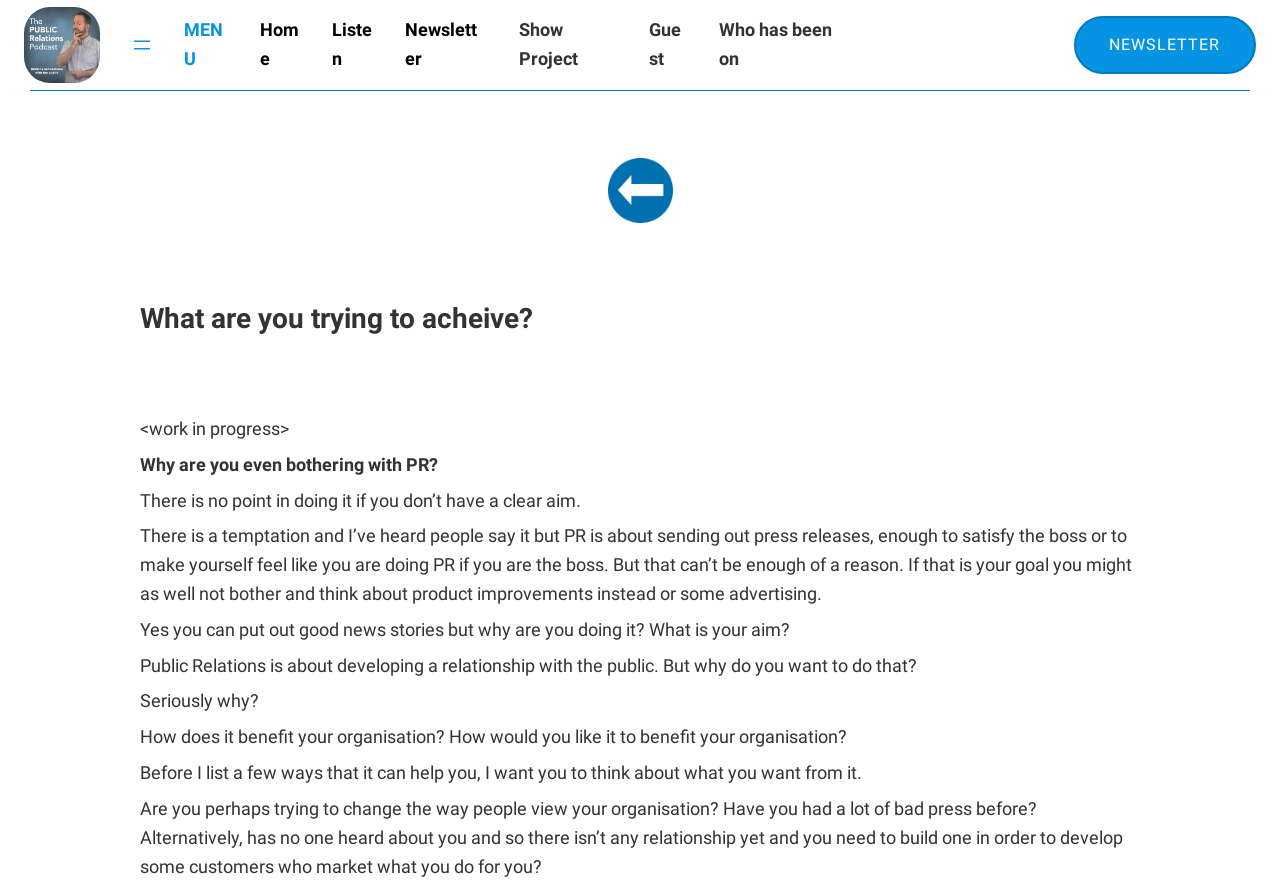Could you highlight the region that needs to be clicked to execute the instruction: "Read the news about 'Kiersten Cerveny remembered at private service'"?

None